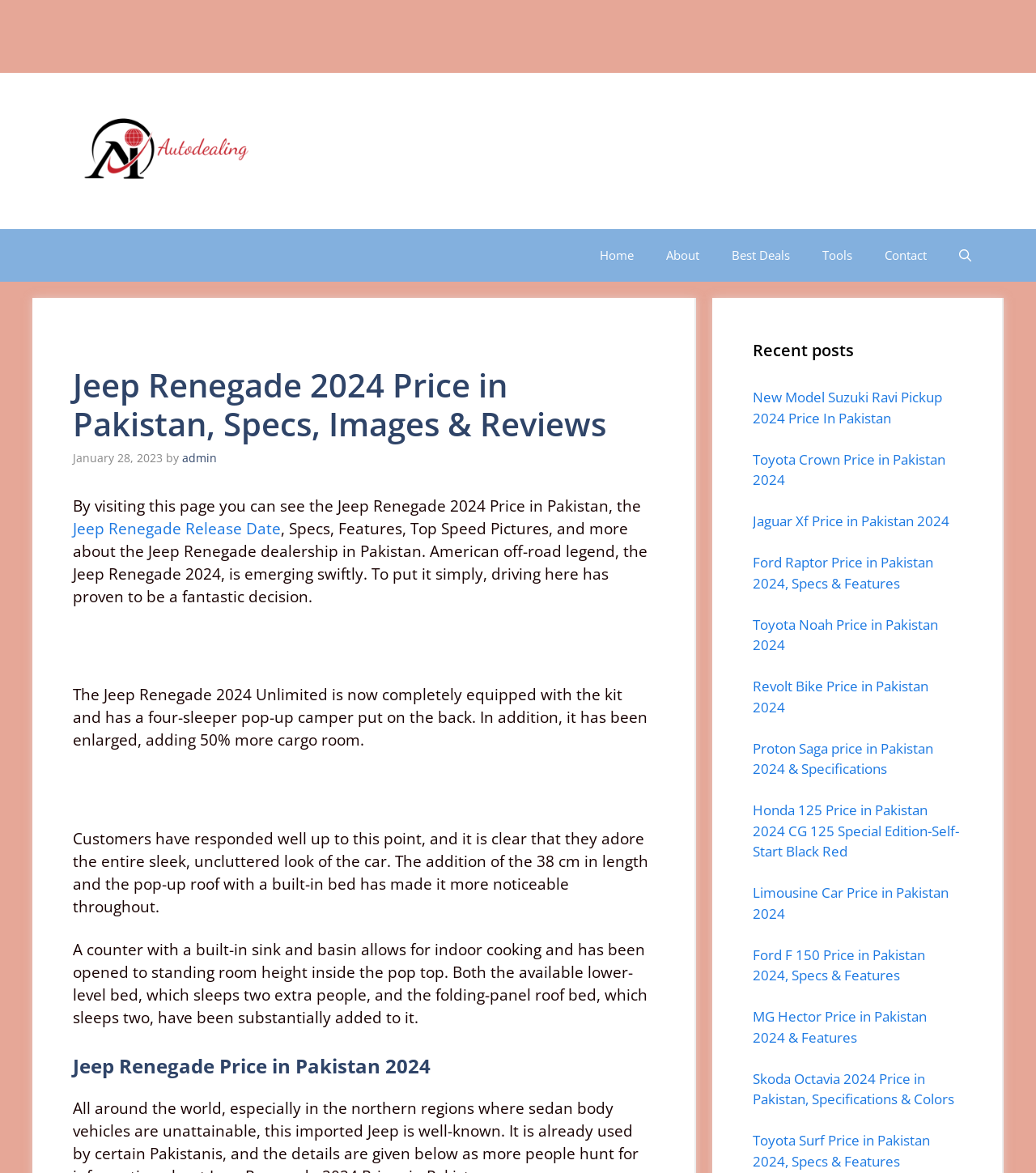Please identify the bounding box coordinates of the element that needs to be clicked to perform the following instruction: "Check the recent post about Ford Raptor Price in Pakistan 2024".

[0.727, 0.471, 0.901, 0.505]